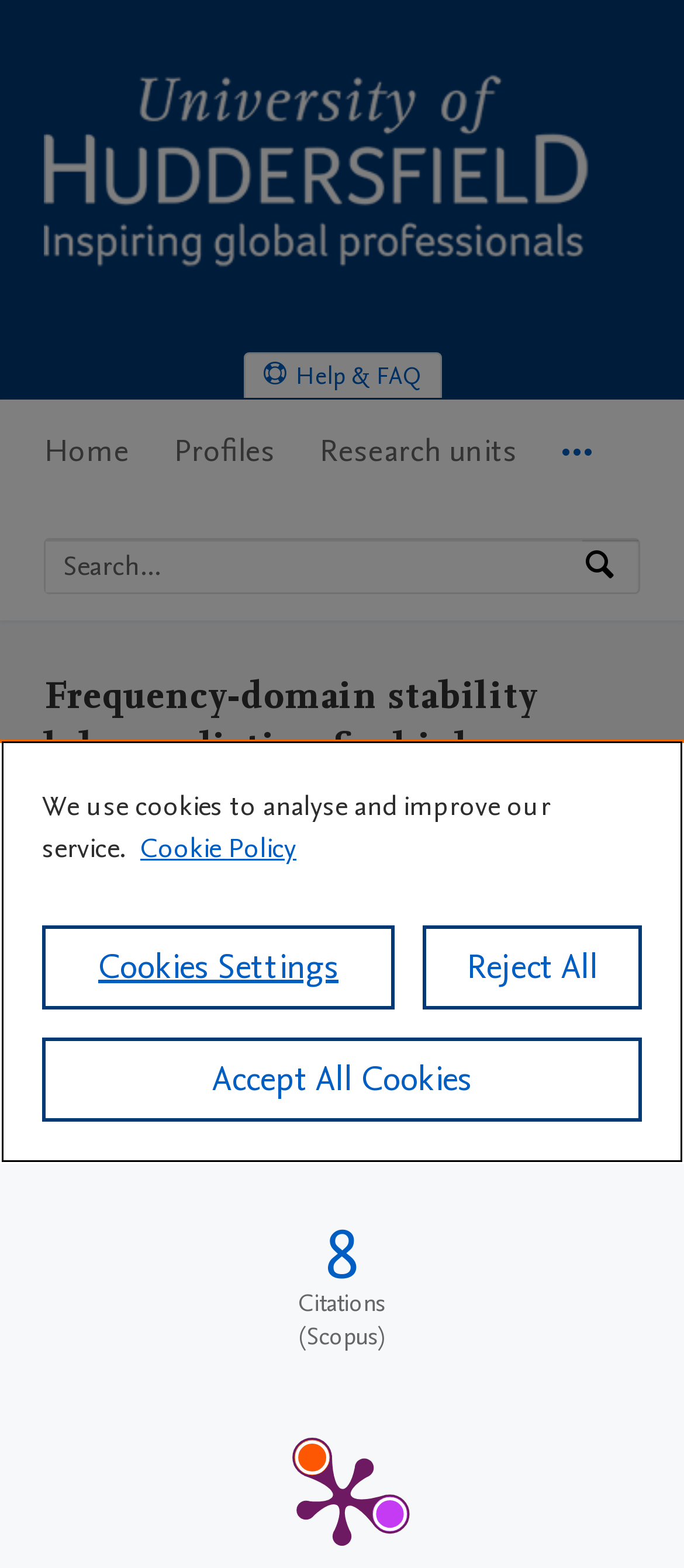Can you give a detailed response to the following question using the information from the image? How many authors are listed for the research output?

I found the answer by looking at the static text elements in the section describing the authors. There are four names listed: Zhenyu Shi, Luning Liu, Zhanqiang Liu, and Xianzhi Zhang.